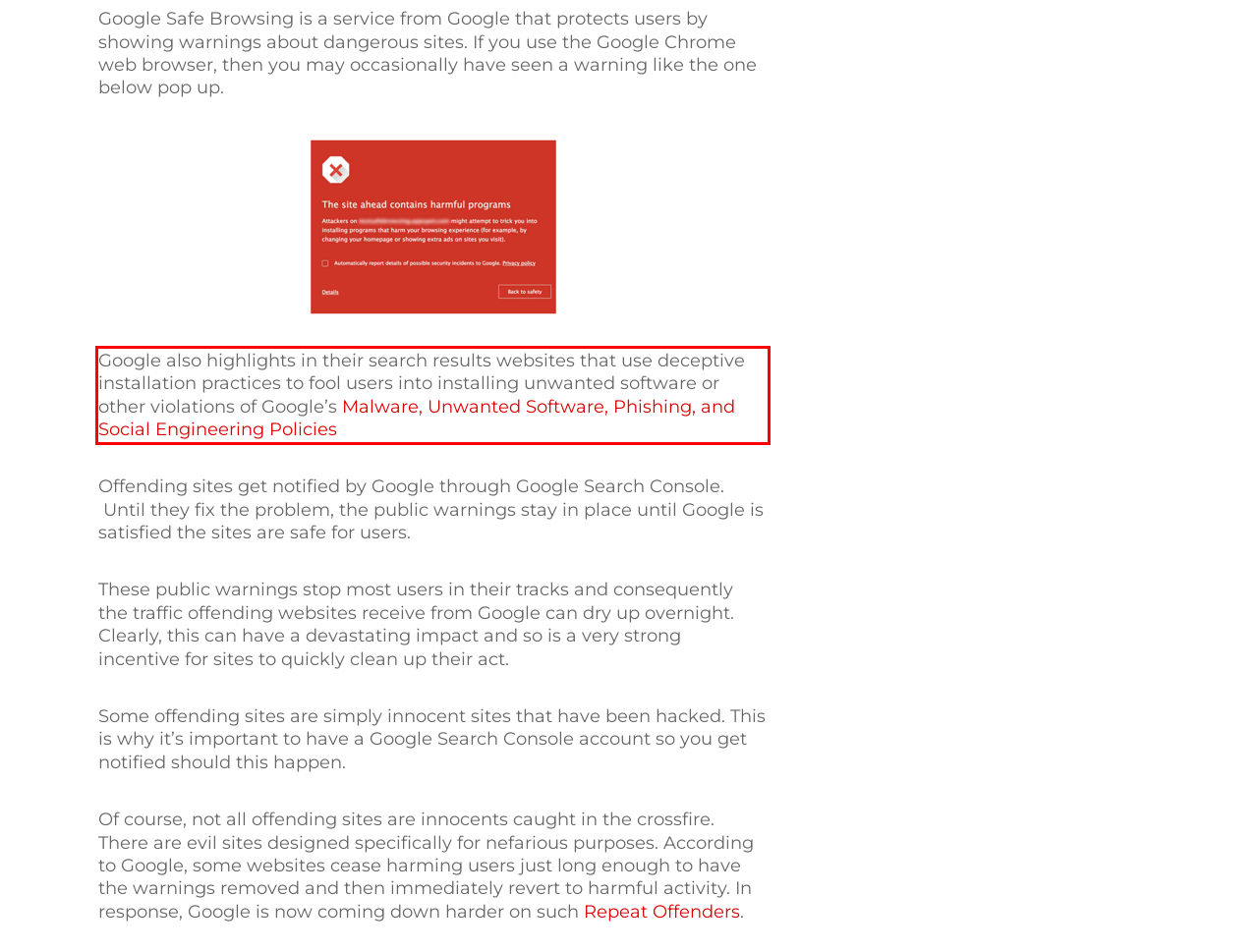Examine the webpage screenshot and use OCR to obtain the text inside the red bounding box.

Google also highlights in their search results websites that use deceptive installation practices to fool users into installing unwanted software or other violations of Google’s Malware, Unwanted Software, Phishing, and Social Engineering Policies